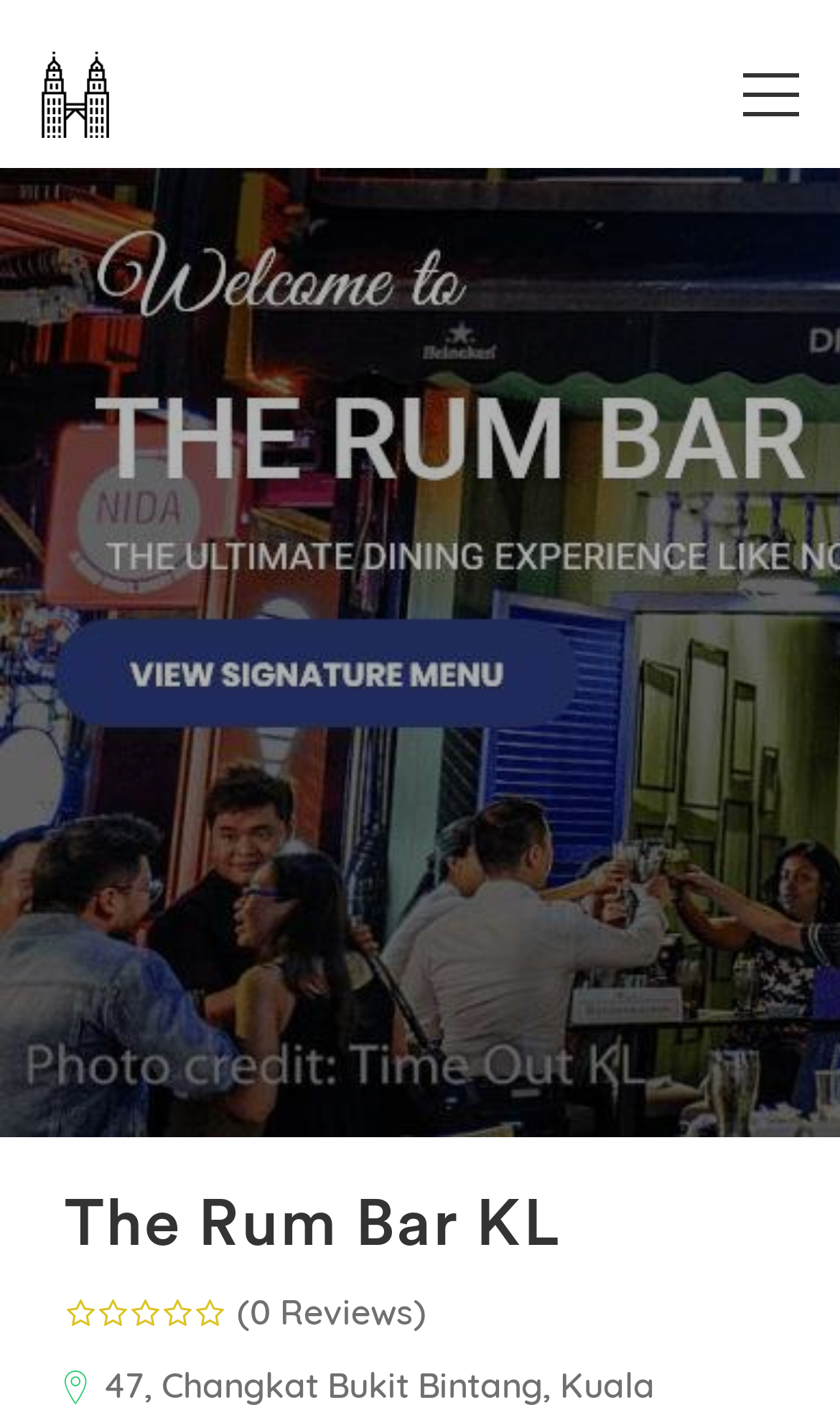How many links are located at the top of the webpage?
Kindly answer the question with as much detail as you can.

I determined the answer by counting the number of link elements located at the top of the webpage, which are the link element with the text 'Malaysia Business Directory' and the link element with no text. Both of these elements have y1 values less than 0.2, indicating that they are located at the top of the webpage.